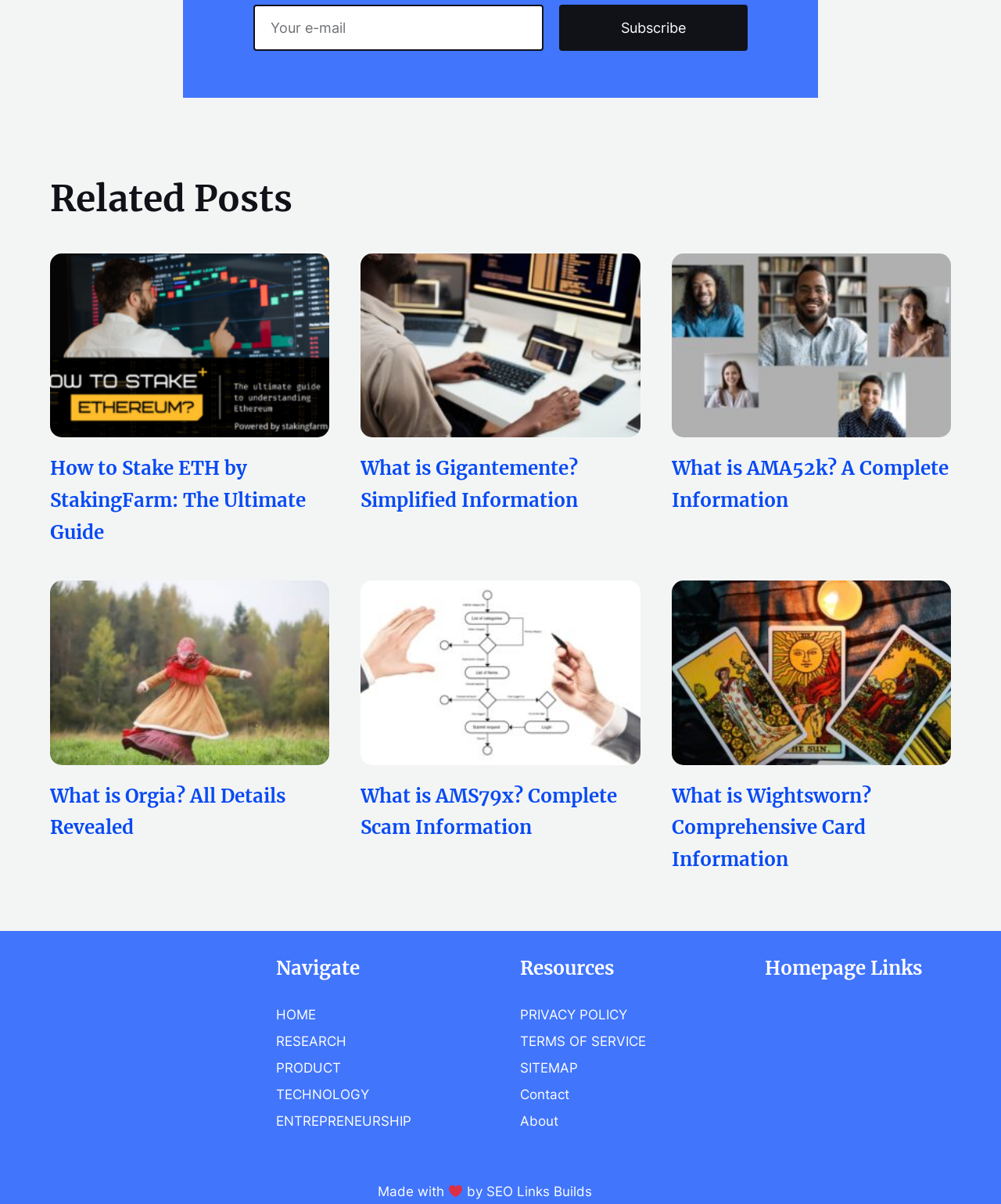Using details from the image, please answer the following question comprehensively:
What is the topic of the articles on this webpage?

The articles on this webpage appear to be related to various topics, including StakingFarm, Gigantemente, AMA52k, Orgia, AMS79x, and Wightsworn, which suggests that the webpage is a blog or news site that covers a range of subjects.